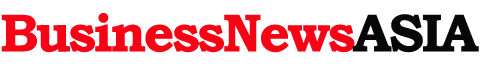What is the color of the word 'NewsAsia' in the logo?
Could you answer the question in a detailed manner, providing as much information as possible?

The logo of BusinessNewsAsia.com features the word 'NewsAsia' in a stark black typeface, which provides a striking color contrast with the bold, red typeface of the word 'Business'.